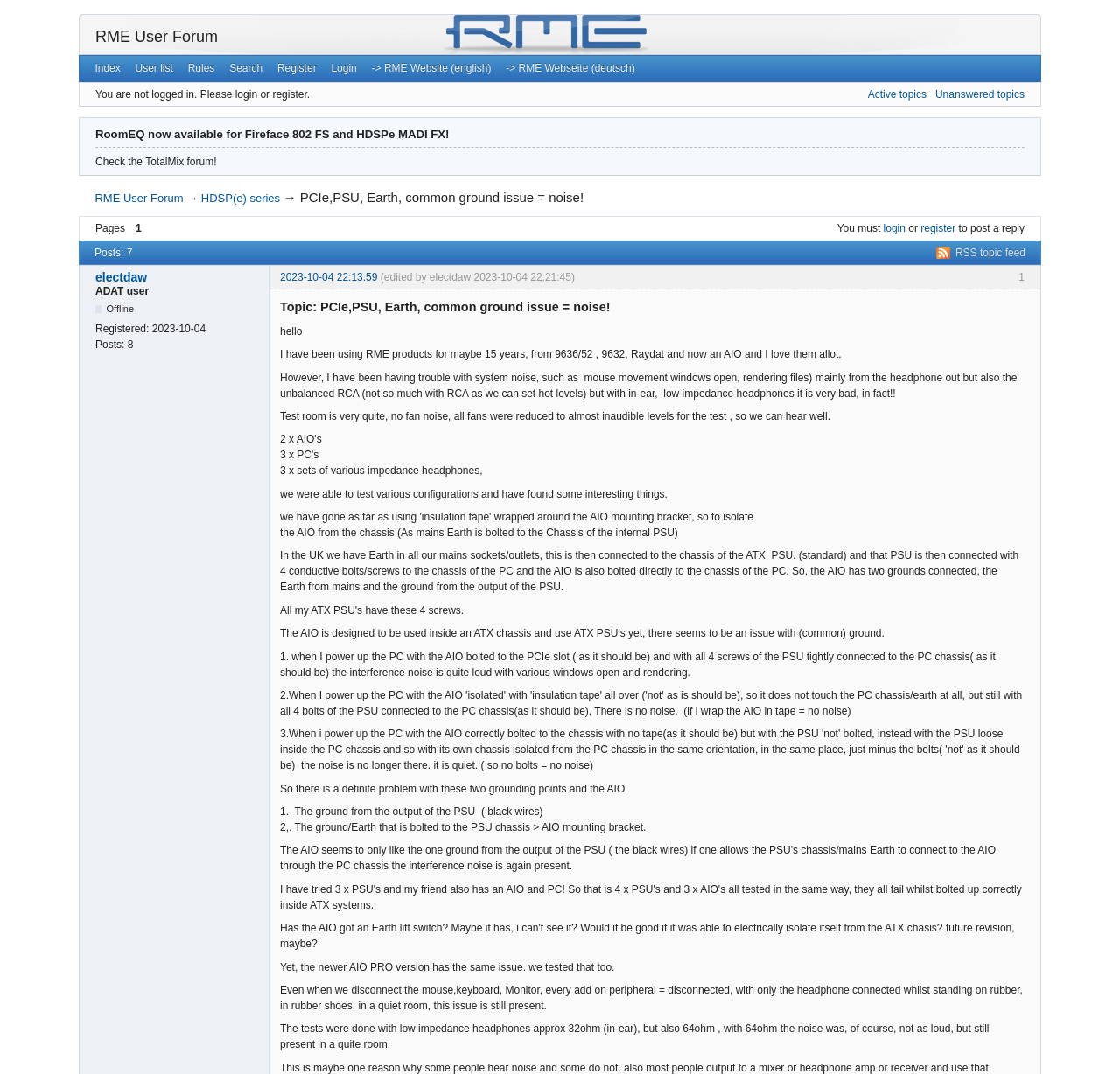Please identify the bounding box coordinates of the area I need to click to accomplish the following instruction: "Read the topic 'PCIe,PSU, Earth, common ground issue = noise!' ".

[0.268, 0.177, 0.521, 0.191]